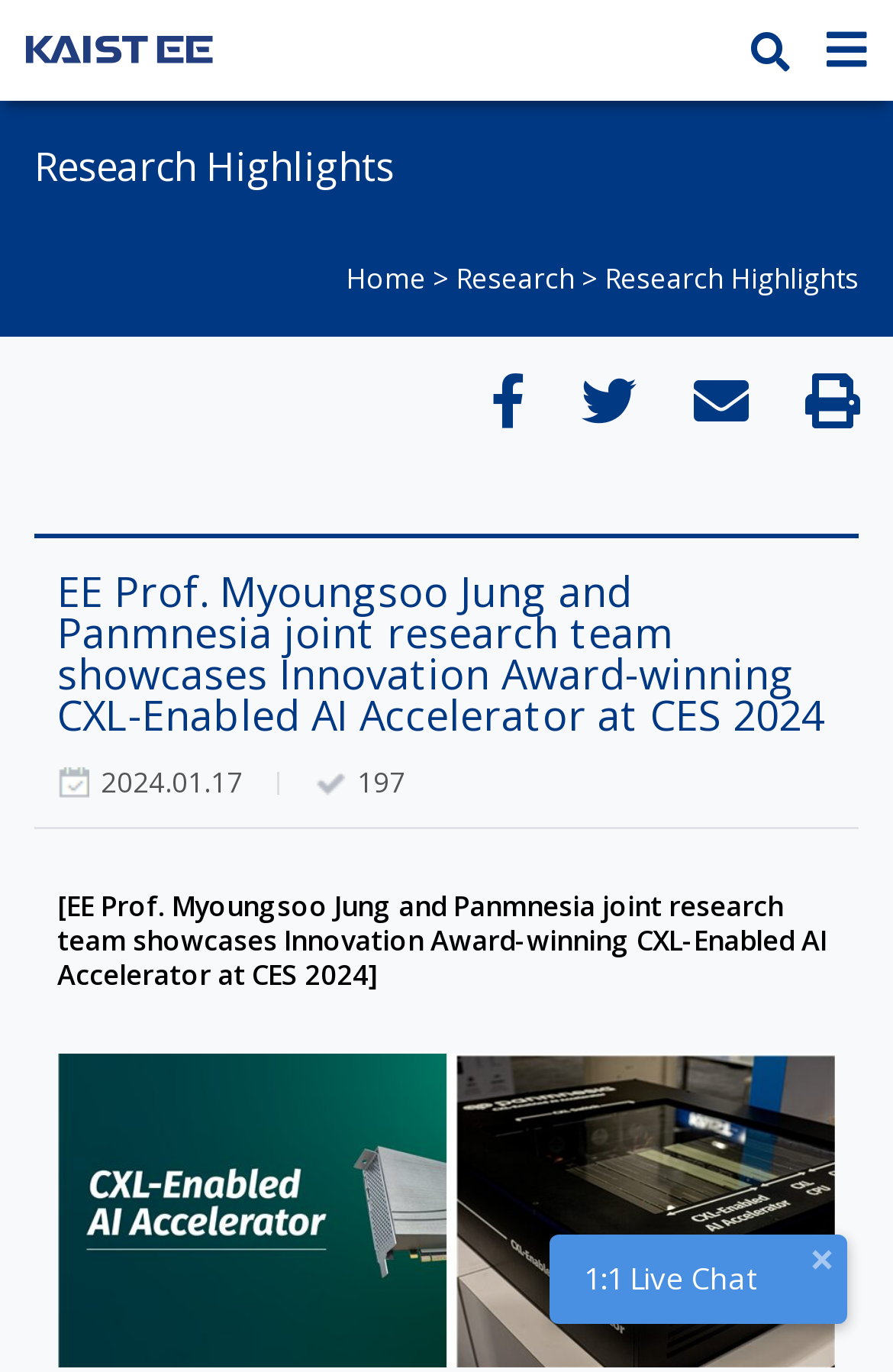Provide a short answer using a single word or phrase for the following question: 
Is there an image in the article?

Yes